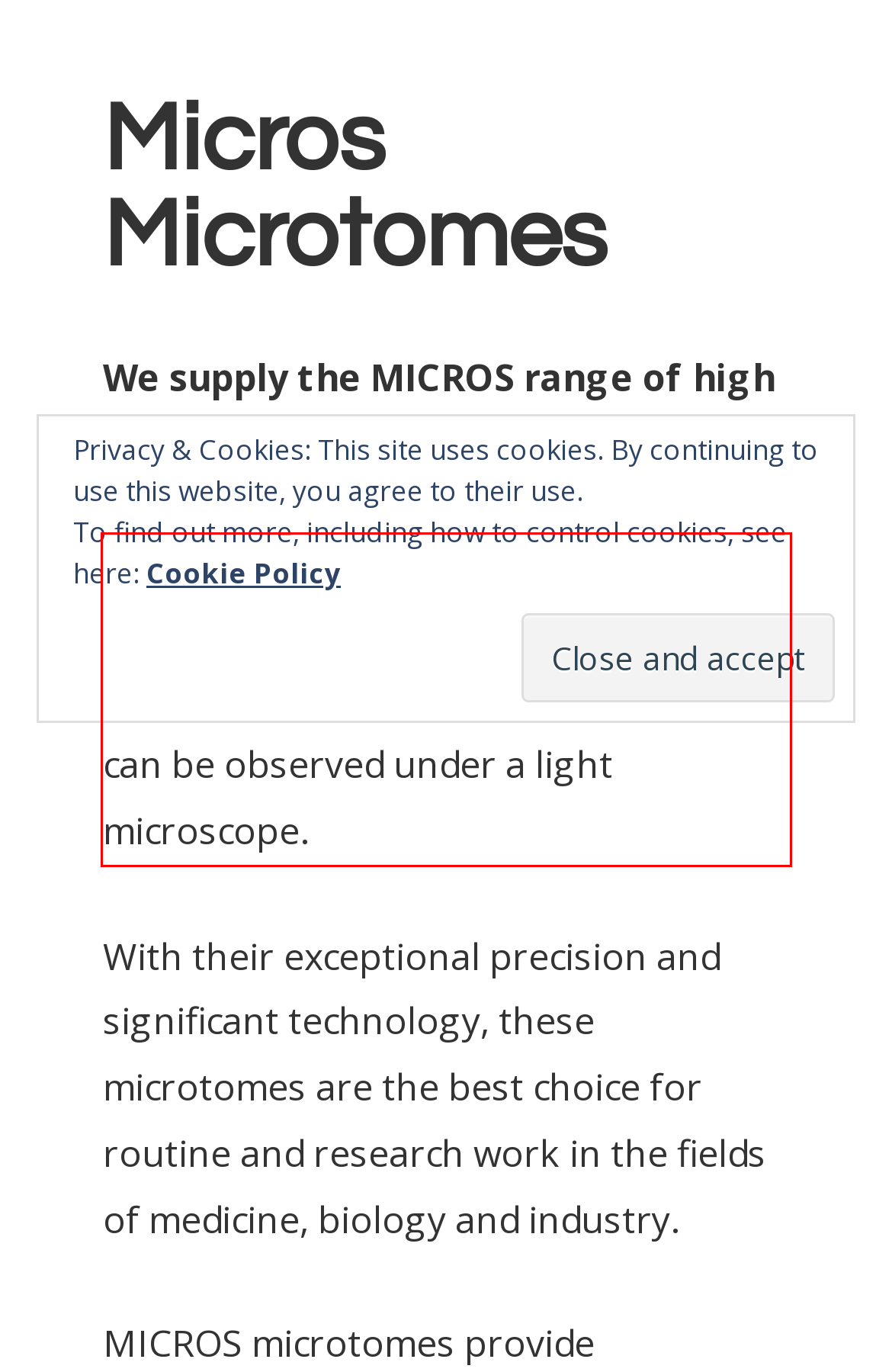Look at the provided screenshot of the webpage and perform OCR on the text within the red bounding box.

Microtomes are used to cut thin slices of sections of animal, human, or plant tissue or industrial material before it can be observed under a light microscope.